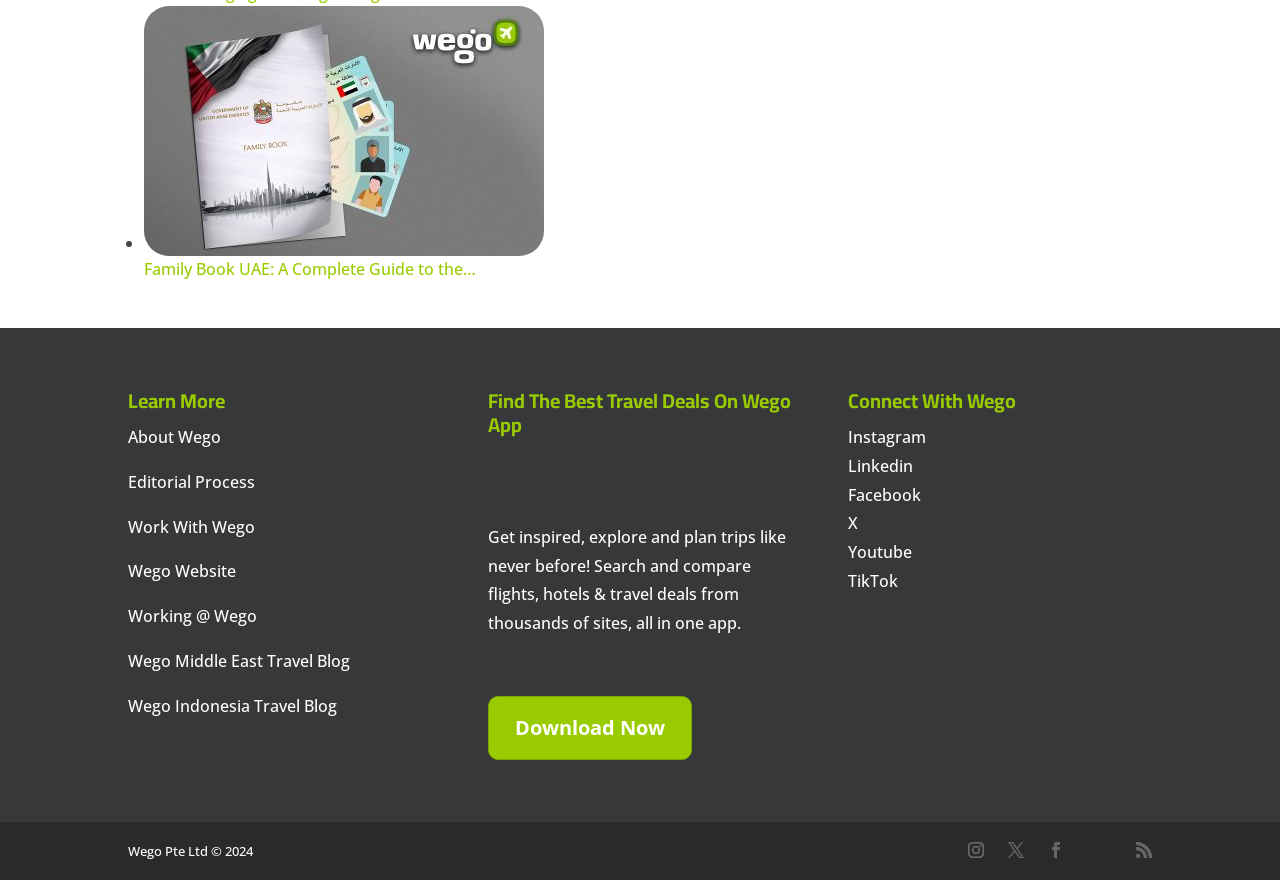Locate the UI element described as follows: "Instagram". Return the bounding box coordinates as four float numbers between 0 and 1 in the order [left, top, right, bottom].

[0.663, 0.484, 0.724, 0.509]